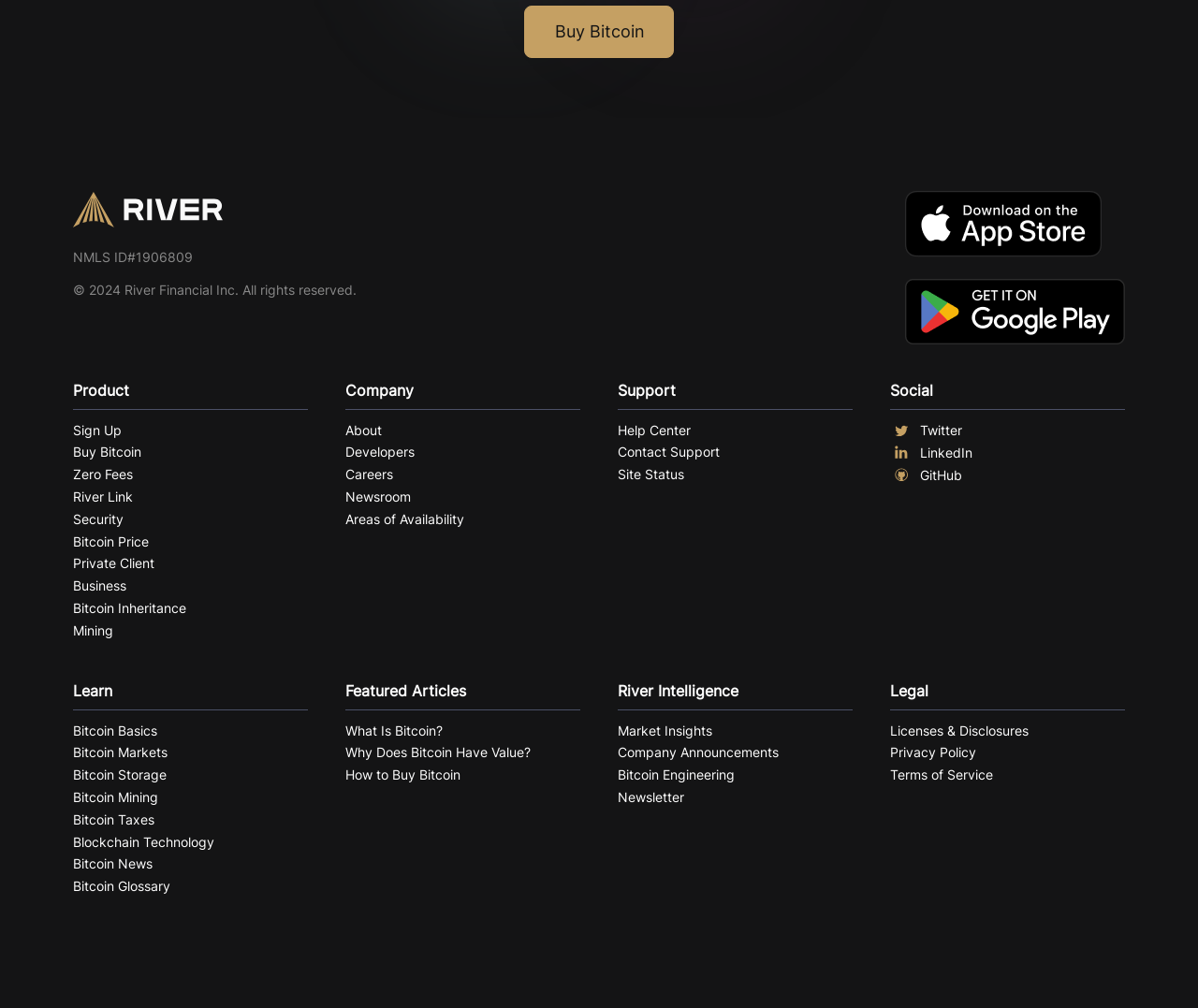Given the element description Areas of Availability, predict the bounding box coordinates for the UI element in the webpage screenshot. The format should be (top-left x, top-left y, bottom-right x, bottom-right y), and the values should be between 0 and 1.

[0.288, 0.504, 0.484, 0.526]